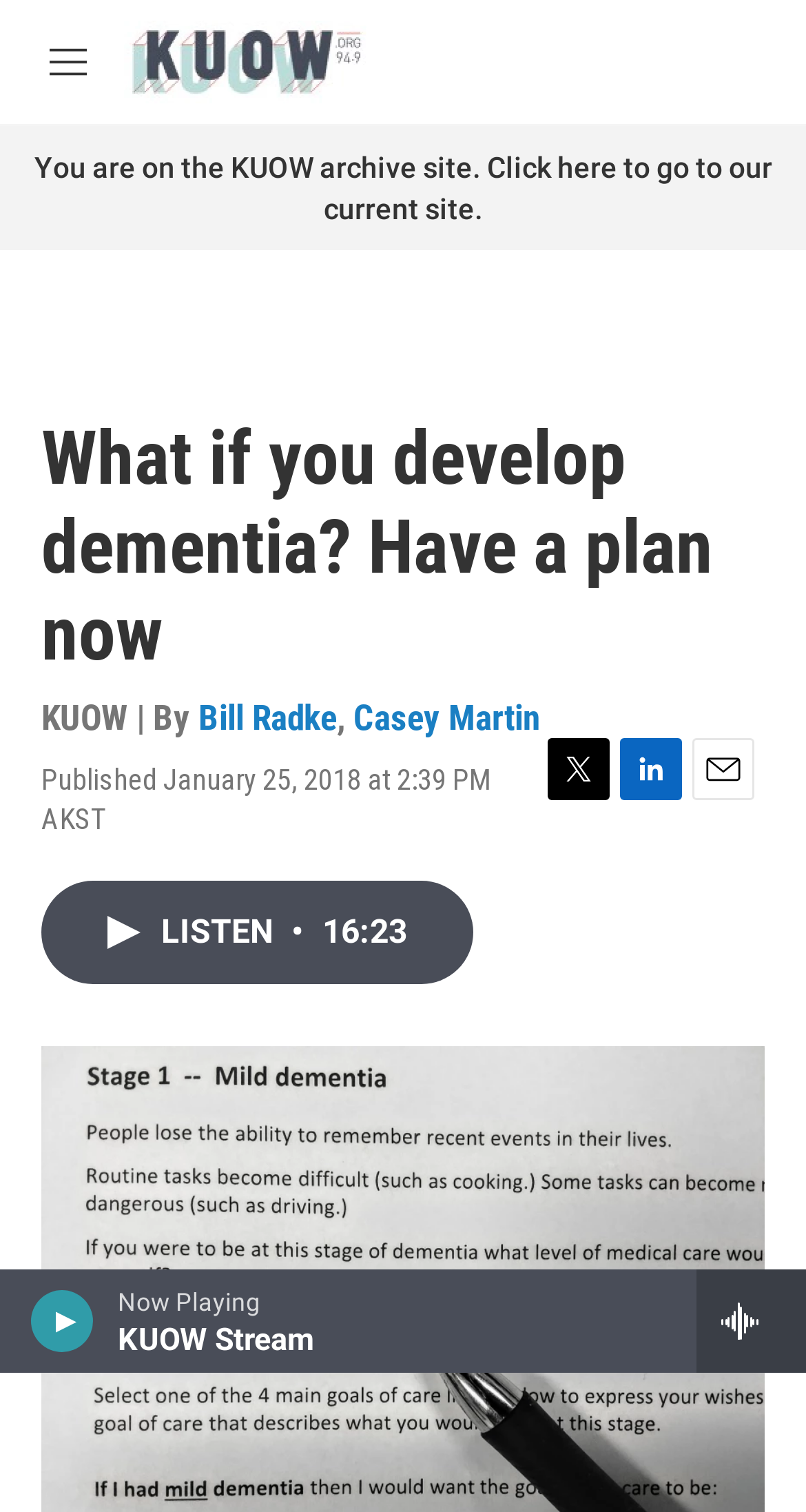Please determine the bounding box coordinates of the clickable area required to carry out the following instruction: "Go to the home page". The coordinates must be four float numbers between 0 and 1, represented as [left, top, right, bottom].

[0.154, 0.014, 0.46, 0.068]